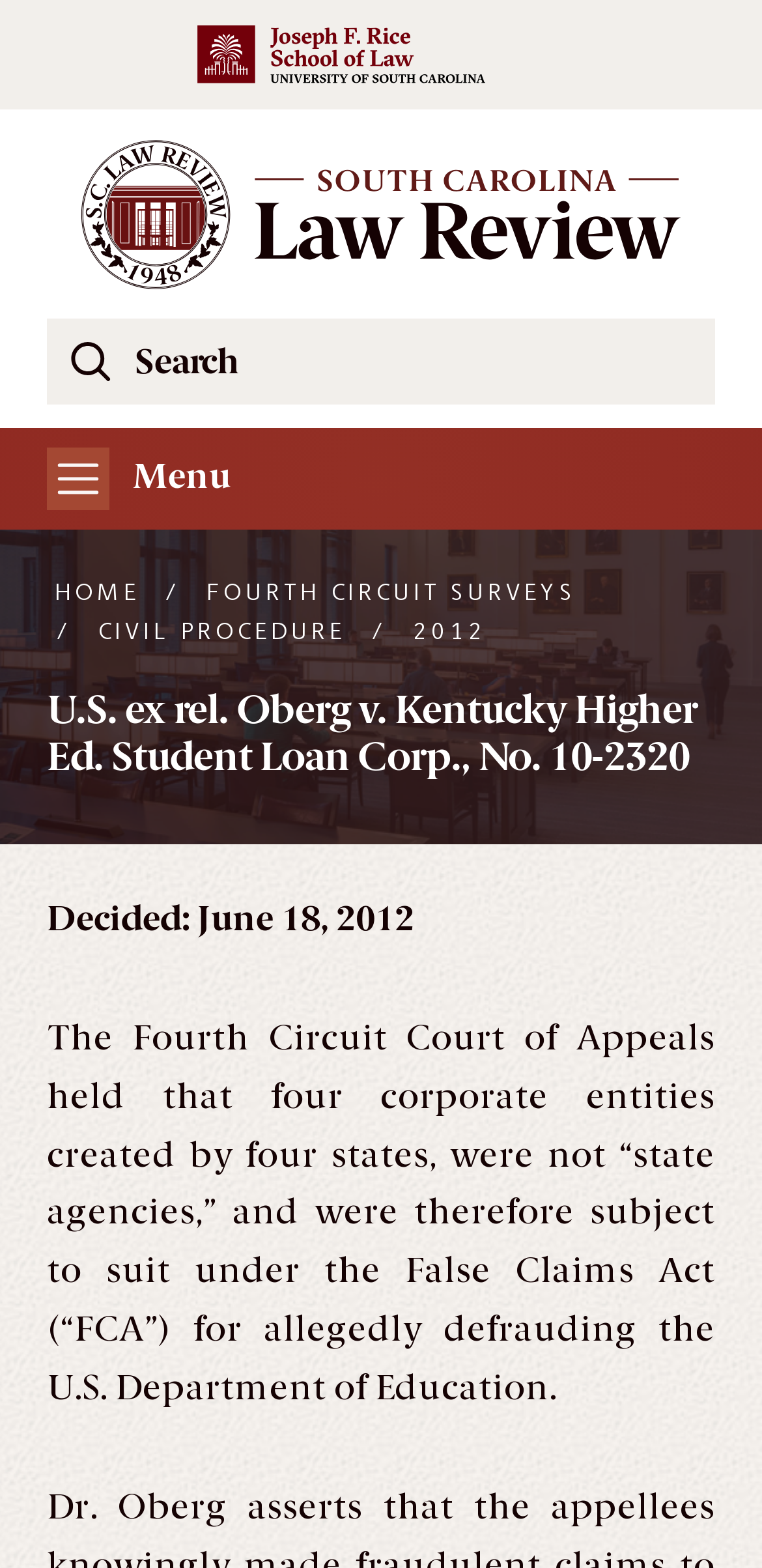Please identify and generate the text content of the webpage's main heading.

U.S. ex rel. Oberg v. Kentucky Higher Ed. Student Loan Corp., No. 10-2320